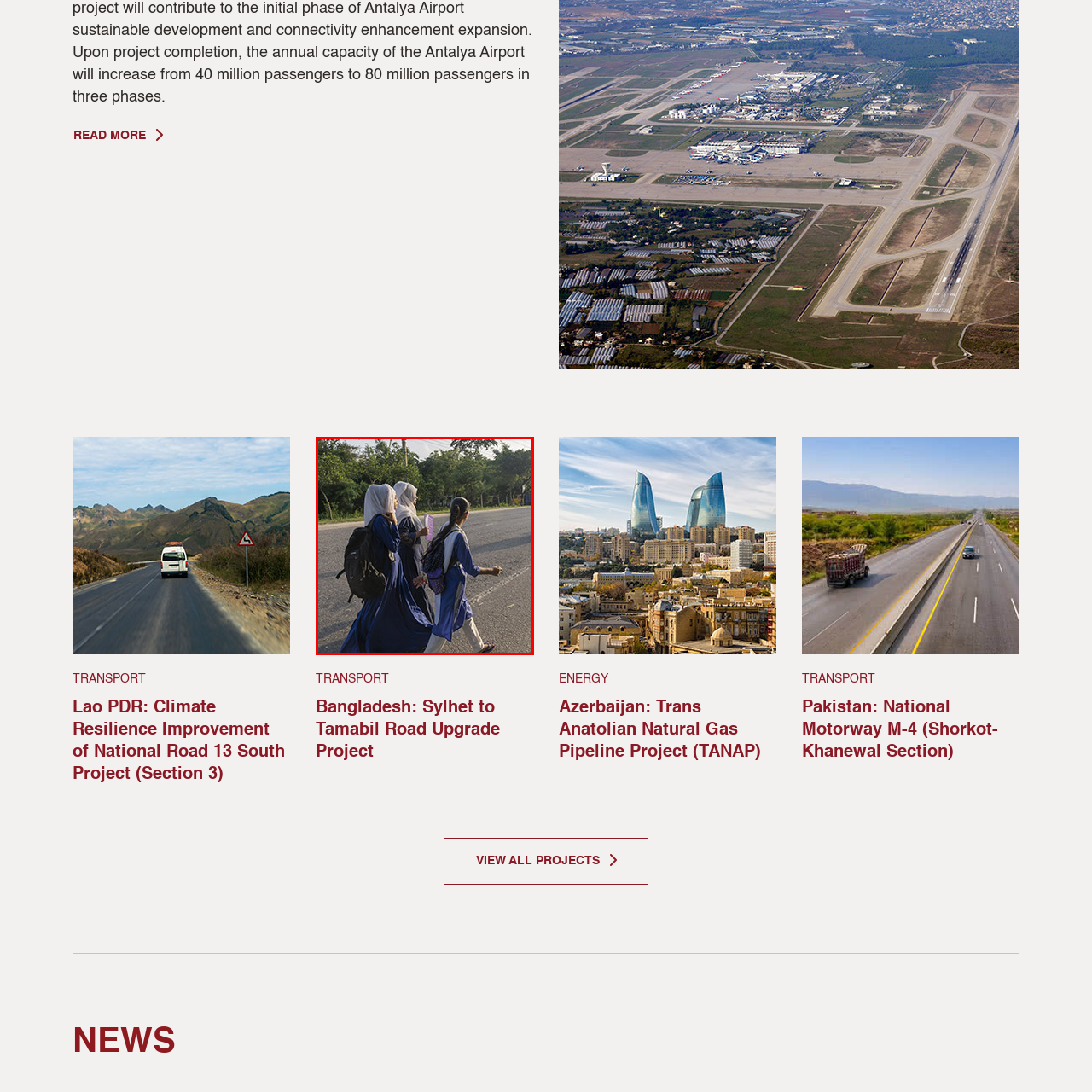What are the girls carrying on their backs?
Inspect the highlighted part of the image and provide a single word or phrase as your answer.

backpacks